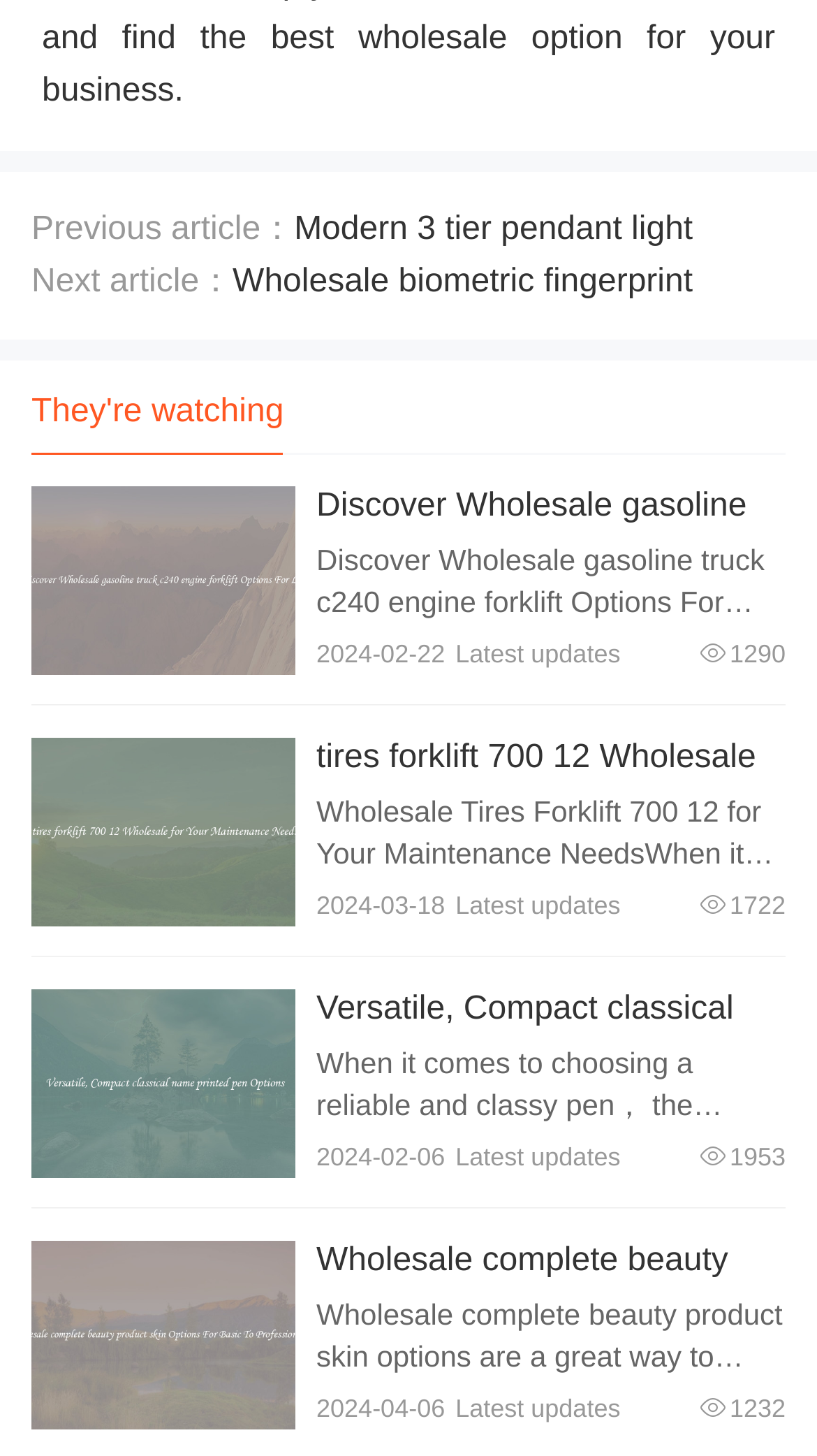How many 'View details' links are there?
Please use the visual content to give a single word or phrase answer.

5